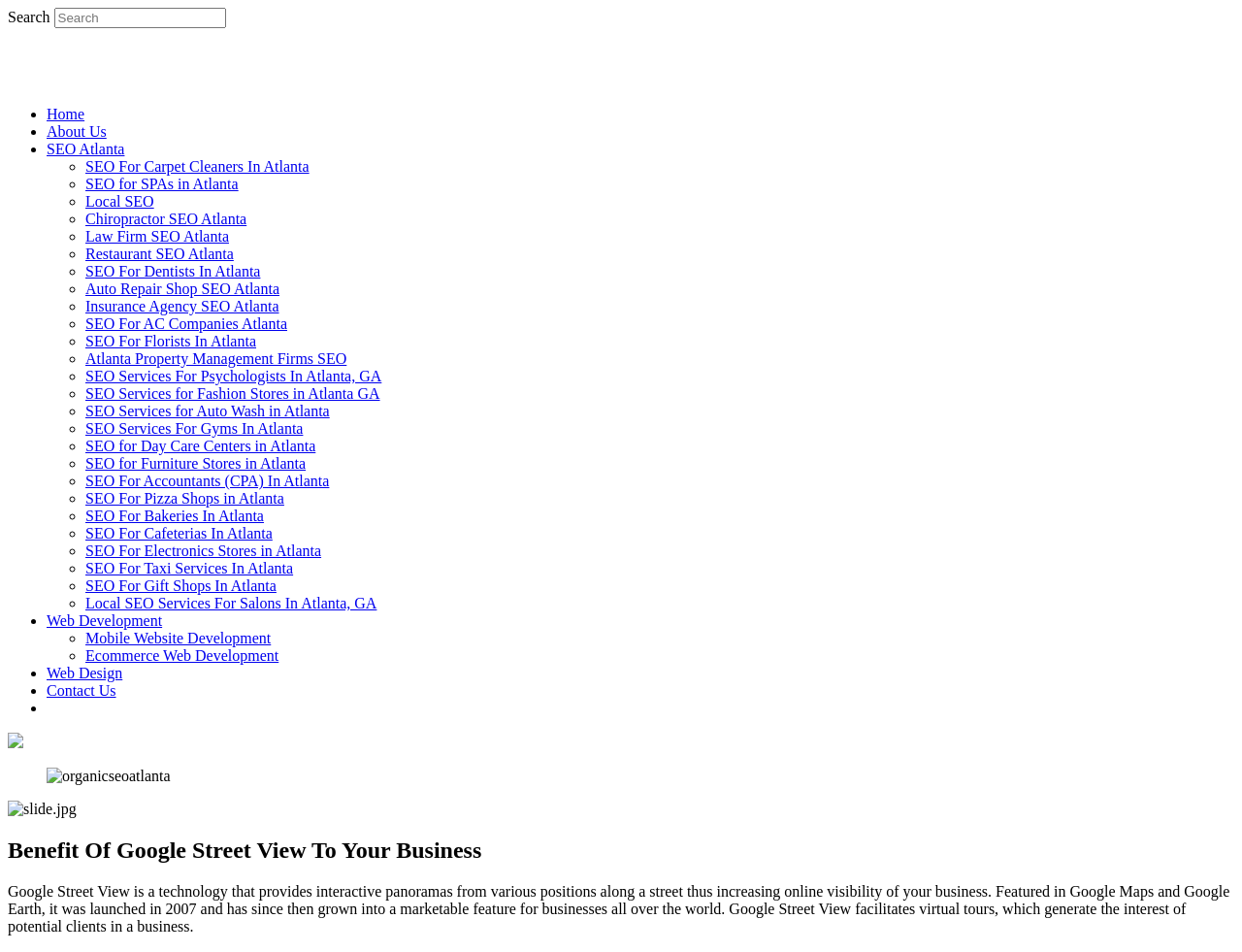Provide the bounding box coordinates for the UI element that is described by this text: "Contact Us". The coordinates should be in the form of four float numbers between 0 and 1: [left, top, right, bottom].

[0.038, 0.716, 0.093, 0.734]